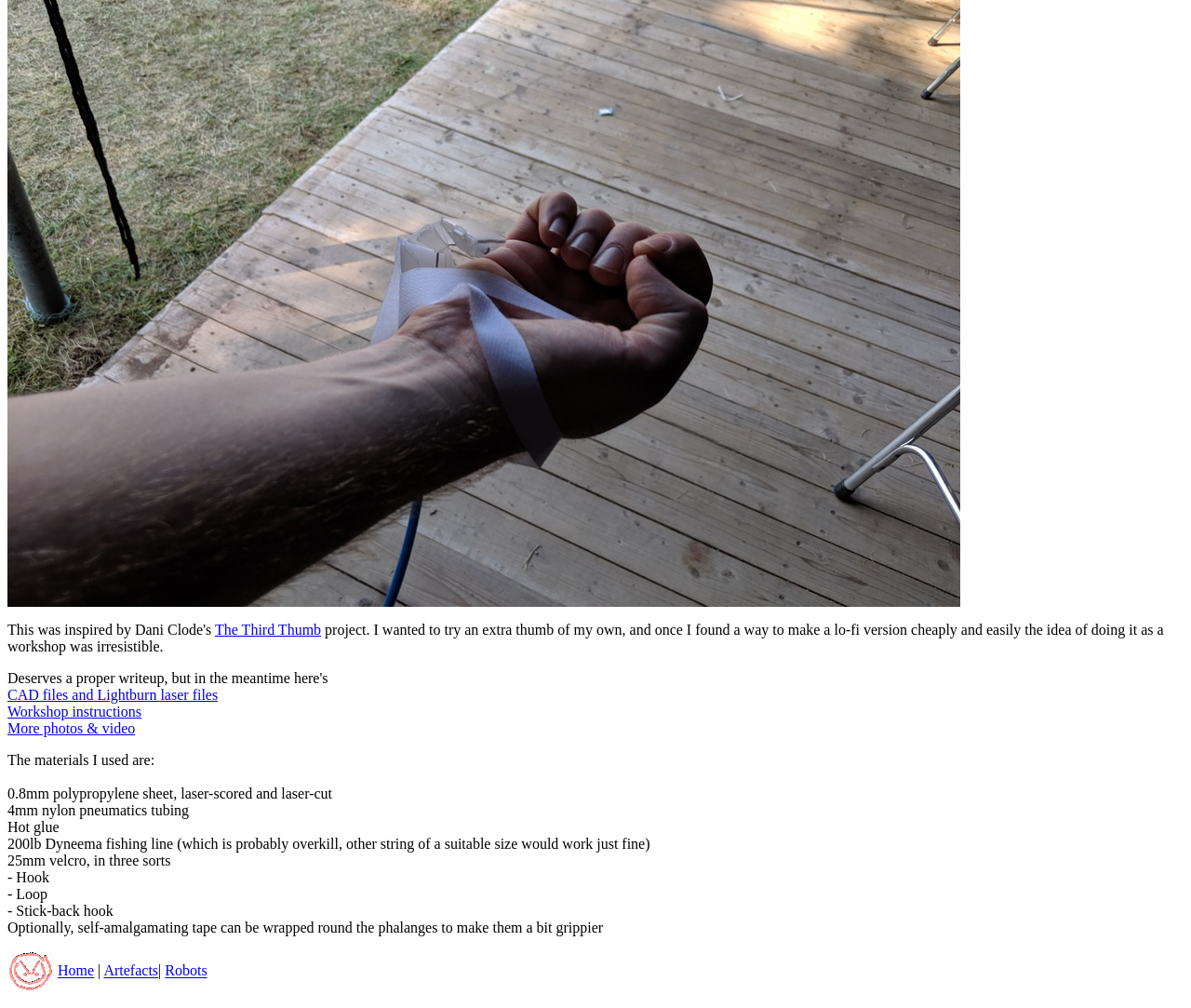Locate the bounding box coordinates of the element's region that should be clicked to carry out the following instruction: "Go to 'Home' page". The coordinates need to be four float numbers between 0 and 1, i.e., [left, top, right, bottom].

[0.048, 0.955, 0.079, 0.971]